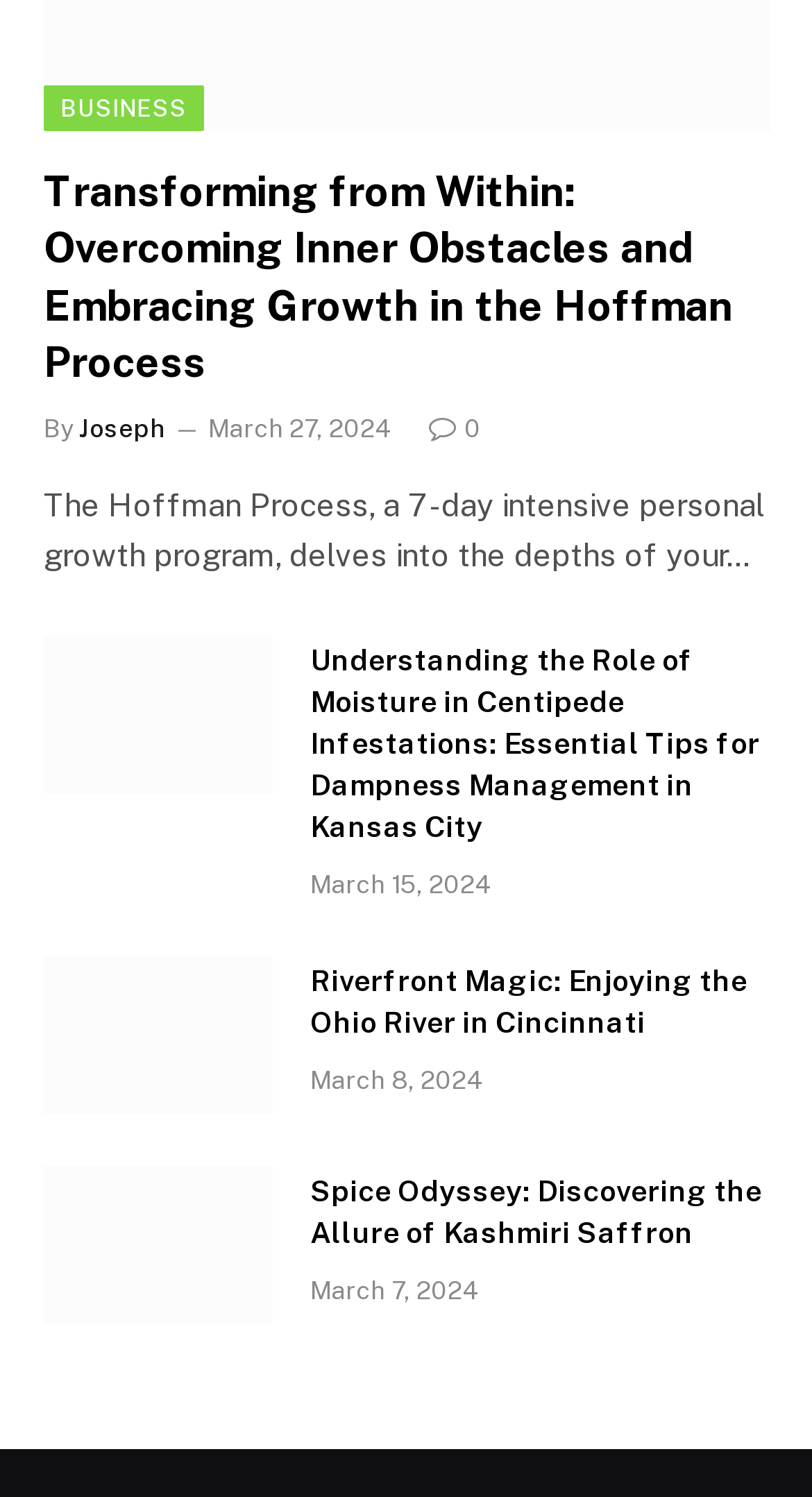How many articles are on this webpage?
Look at the image and answer with only one word or phrase.

3